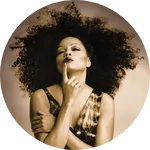Describe the image thoroughly.

The image features a striking portrait of Diana Ross, showcasing her unmistakable style and charisma. With her signature voluminous curls, Ross poses elegantly with a finger on her lips, exuding a sense of mystery and allure. The soft, warm tones of the photograph enhance her radiant presence, while the circular framing draws attention to her expressive face. Known for her powerful voice and iconic contributions to the music industry, Diana Ross continues to be a celebrated figure in pop and soul music.